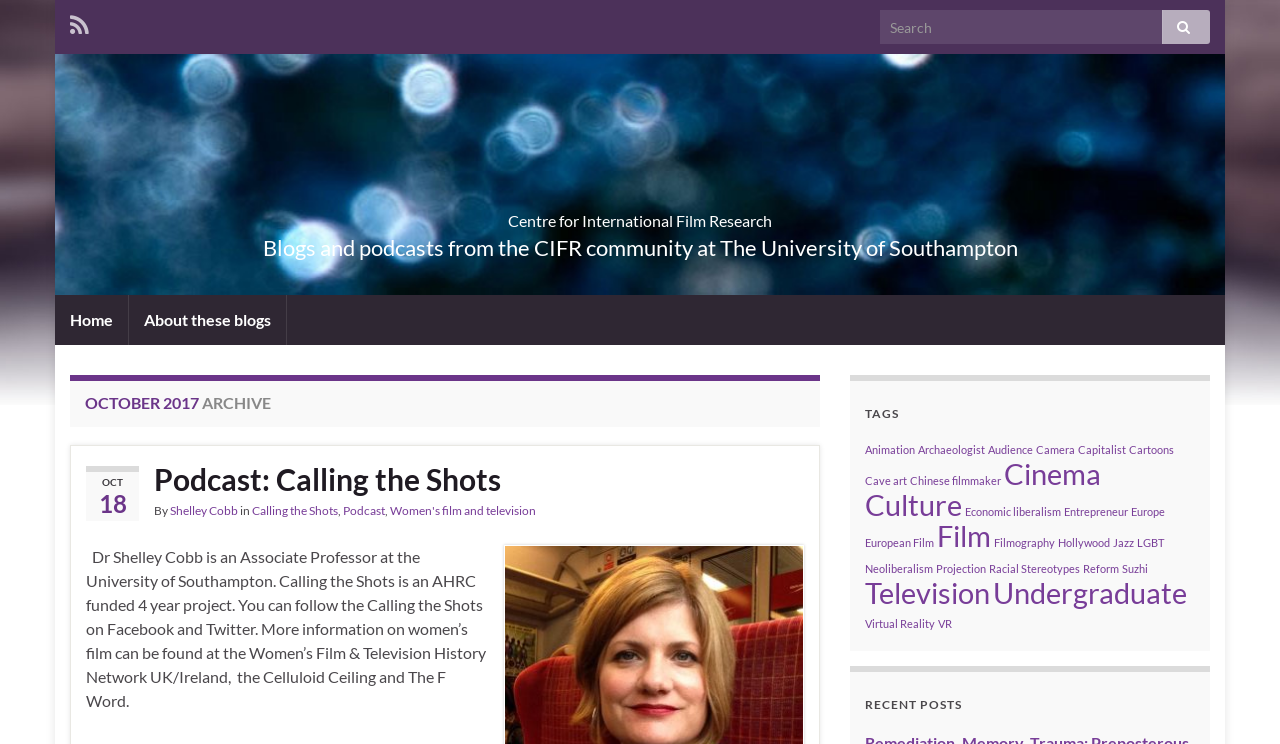What is the name of the research centre?
Using the image, give a concise answer in the form of a single word or short phrase.

Centre for International Film Research